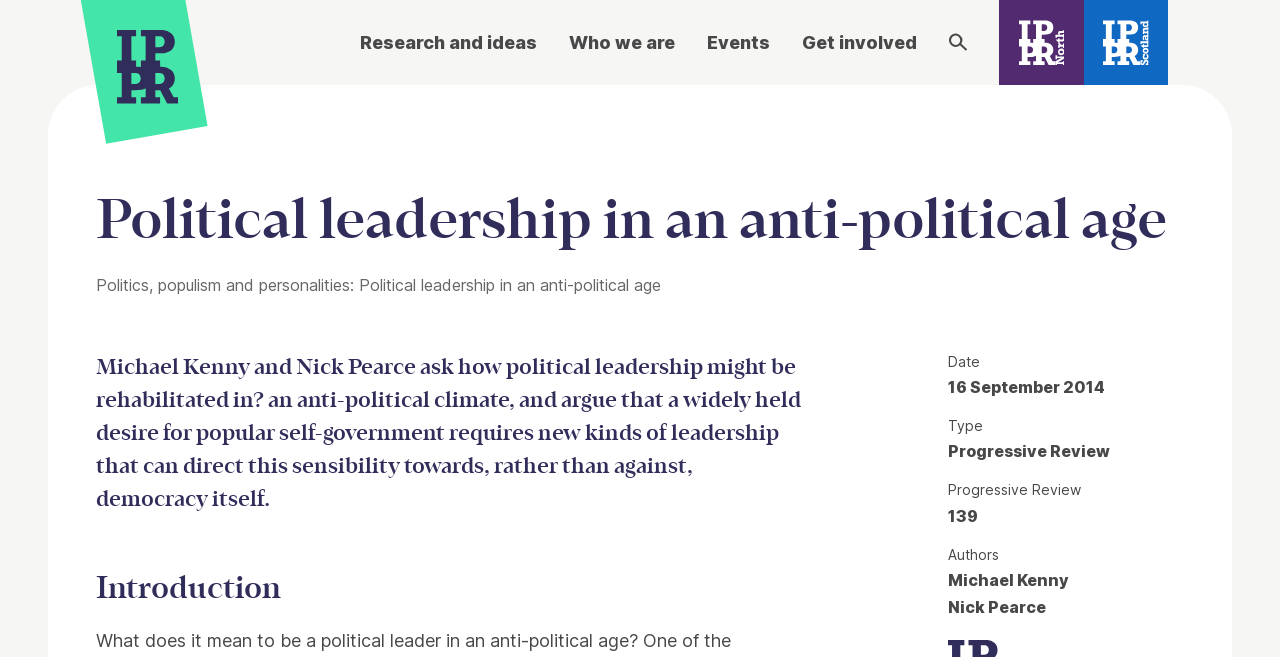What is the name of the organization?
Using the visual information from the image, give a one-word or short-phrase answer.

IPPR